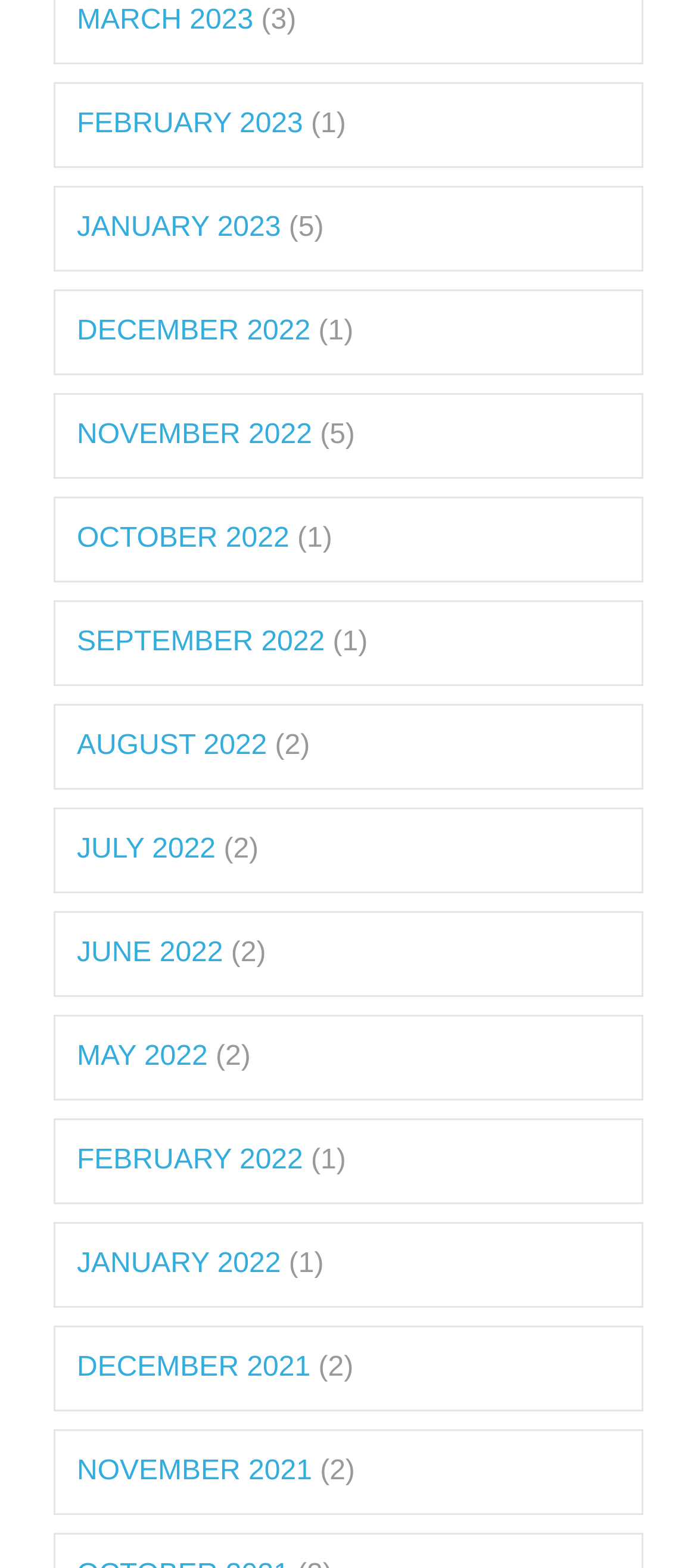Determine the bounding box coordinates for the area you should click to complete the following instruction: "View March 2023".

[0.11, 0.004, 0.363, 0.023]